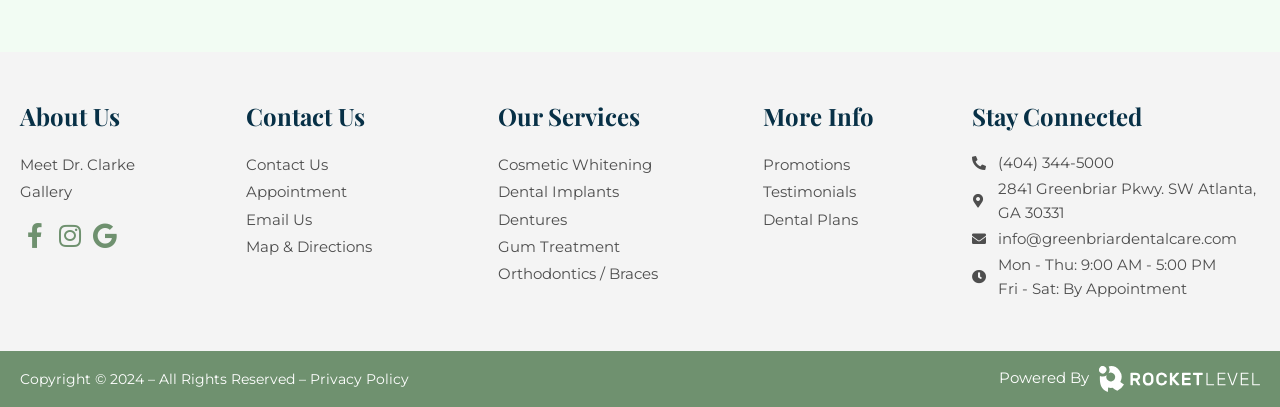What are the office hours?
Refer to the image and provide a detailed answer to the question.

The answer can be found by looking at the static text 'Mon - Thu: 9:00 AM - 5:00 PM' and 'Fri - Sat: By Appointment' under the 'Stay Connected' heading, which provides the office hours.